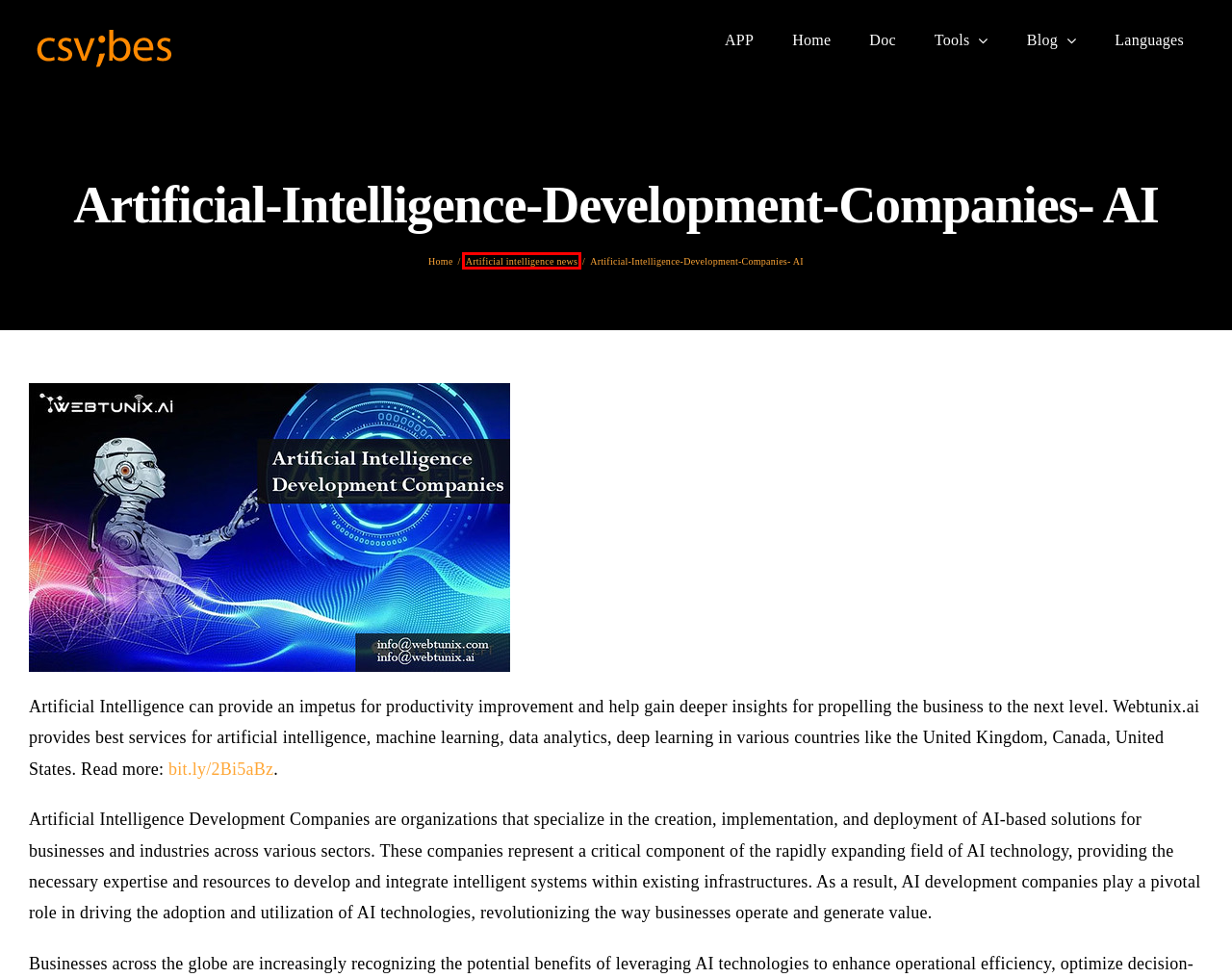With the provided webpage screenshot containing a red bounding box around a UI element, determine which description best matches the new webpage that appears after clicking the selected element. The choices are:
A. HeyGen – Csvibes
B. Blog – Csvibes
C. 19th – Csvibes
D. Csvibes – AI files generative
E. Artificial intelligence news – Csvibes
F. Artificial Intelligence Services | AI Consulting
G. people – Csvibes
H. Csvibes: write csv files with the power of artificial intelligence

E